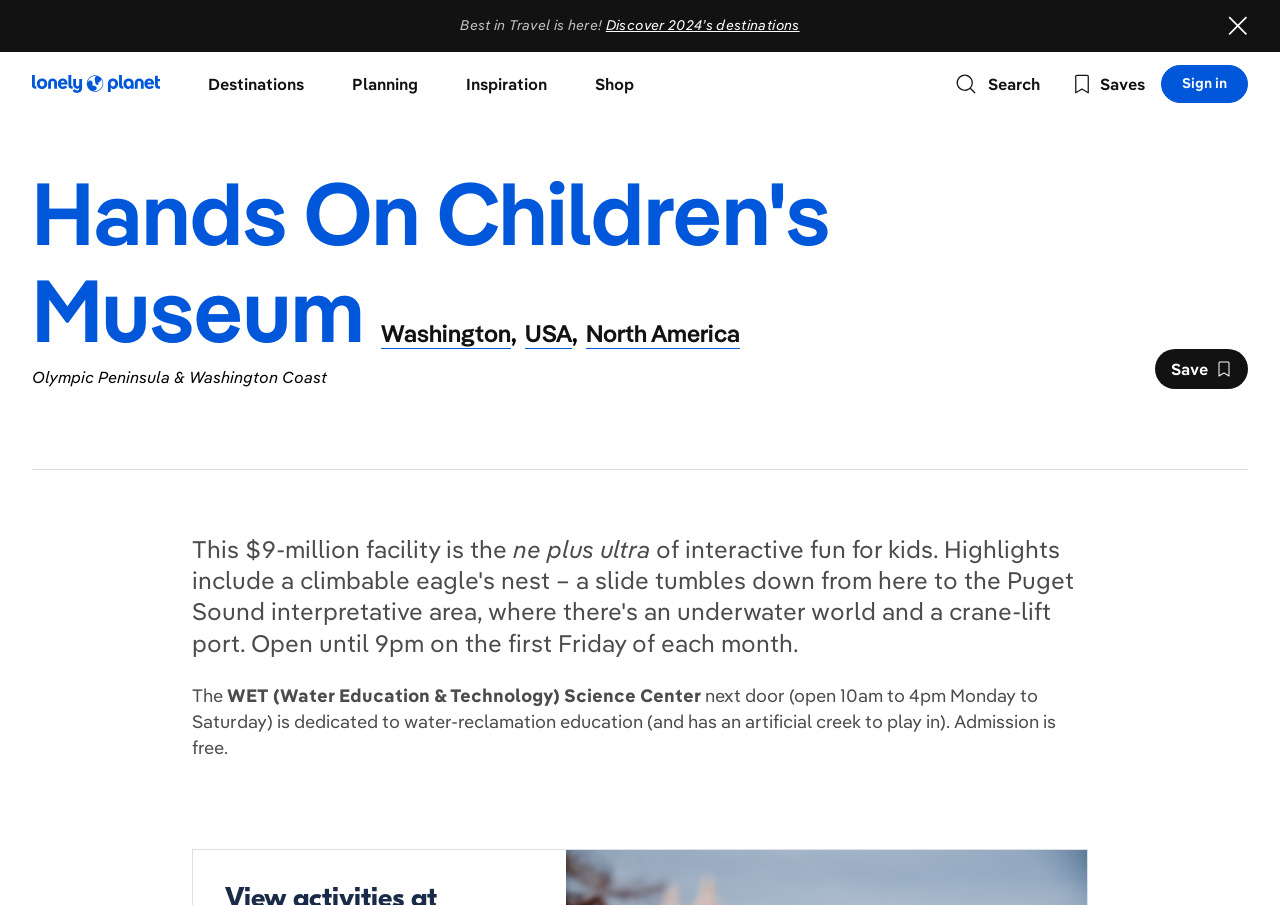Using the given element description, provide the bounding box coordinates (top-left x, top-left y, bottom-right x, bottom-right y) for the corresponding UI element in the screenshot: last reply Feb 10

None